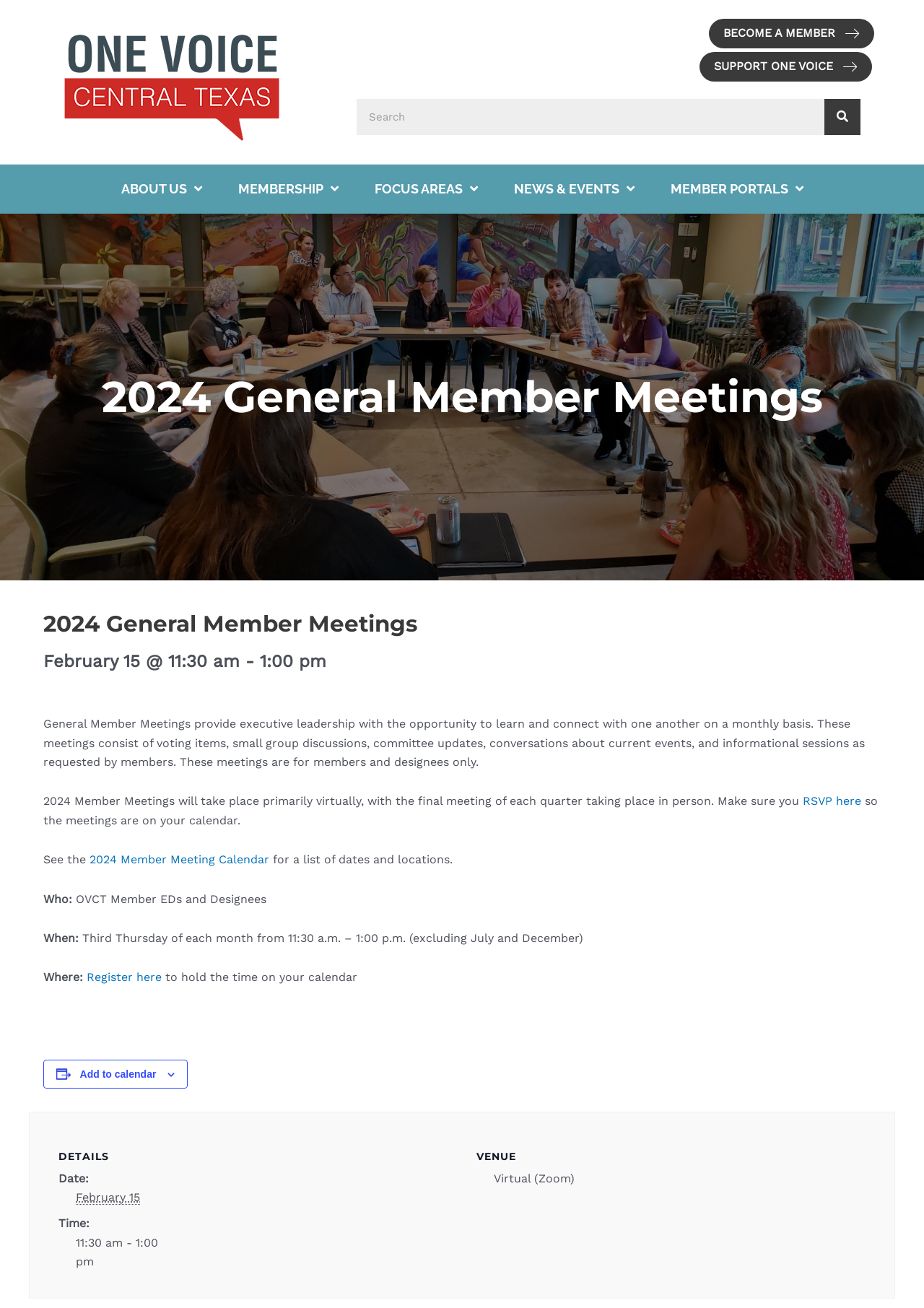Identify the bounding box coordinates of the specific part of the webpage to click to complete this instruction: "Search for something".

[0.386, 0.075, 0.892, 0.103]